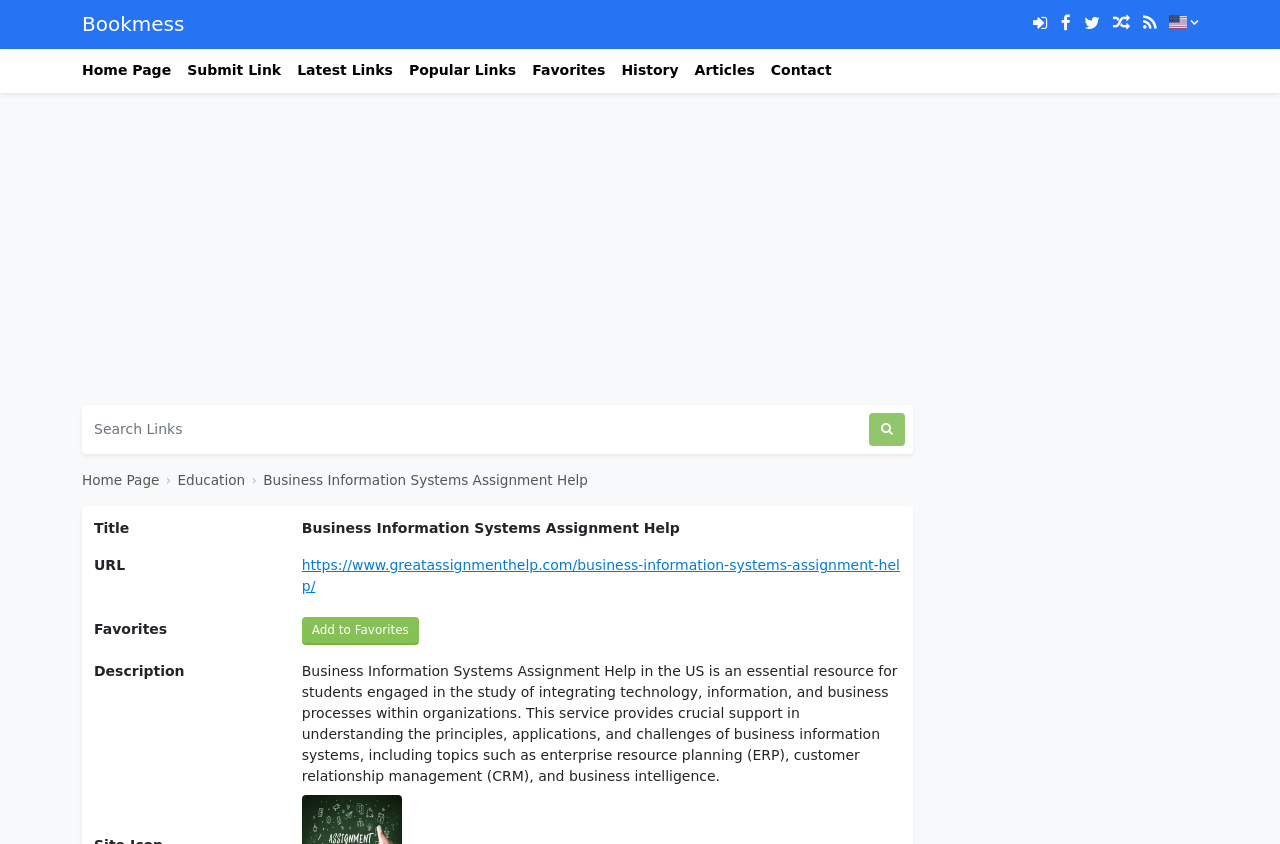What is the text of the first link on the webpage?
Look at the screenshot and respond with a single word or phrase.

Bookmess